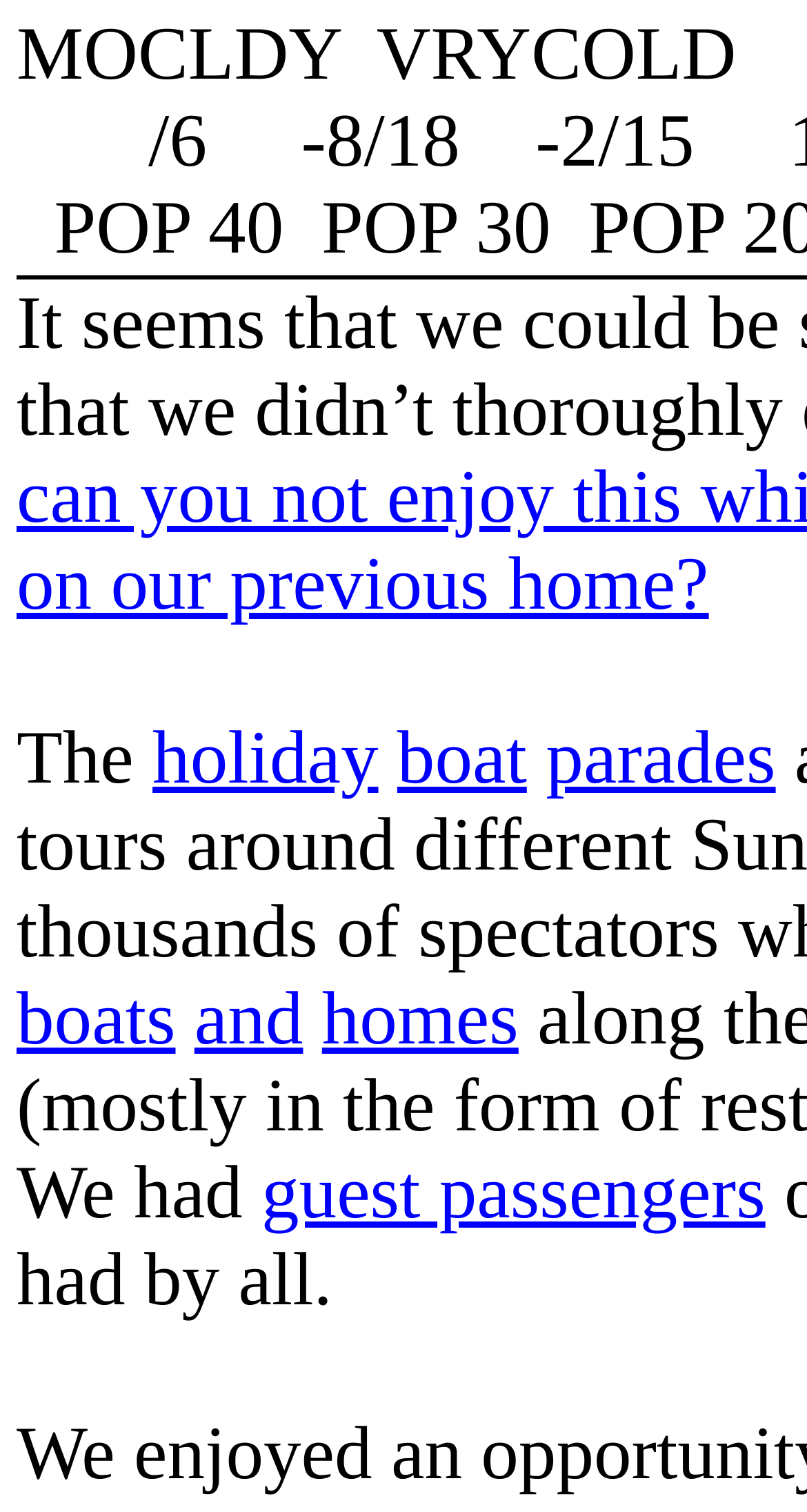How many 'POP' texts are there?
Refer to the image and provide a one-word or short phrase answer.

2